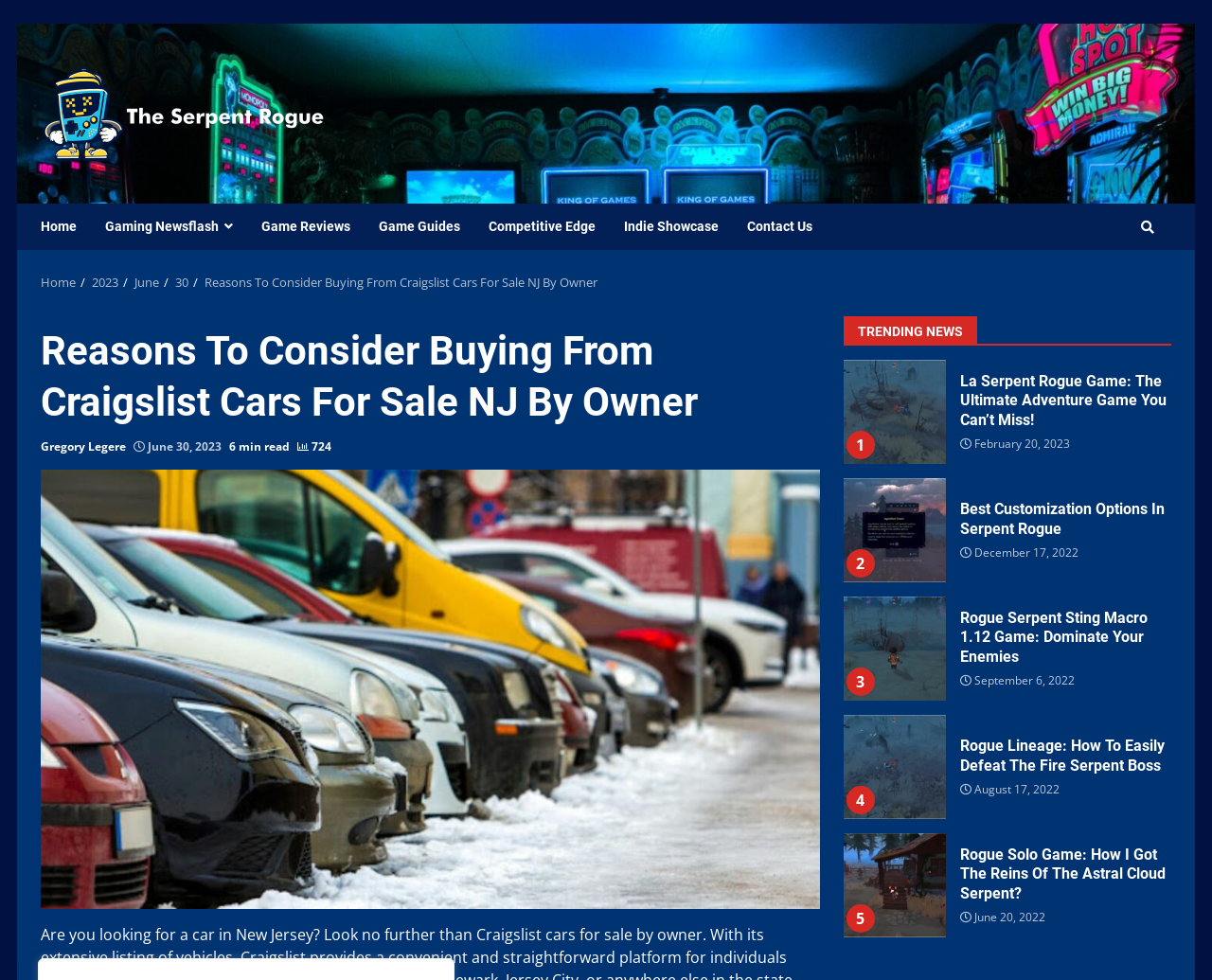Give a detailed account of the webpage's layout and content.

This webpage is about a blog post titled "Reasons To Consider Buying From Craigslist Cars For Sale NJ By Owner" on a gaming website called "The Serpent Rogue". The top section of the page has a navigation menu with links to "Home", "Gaming Newsflash", "Game Reviews", "Game Guides", "Competitive Edge", "Indie Showcase", and "Contact Us". There is also a search icon and a breadcrumbs navigation section showing the current page's location.

Below the navigation menu, there is a header section with the title of the blog post, the author's name "Gregory Legere", the date "June 30, 2023", and a read time of "6 min read". There is also a social media sharing link and an image related to the blog post.

The main content of the blog post is not described in the accessibility tree, but it is likely to be a text article discussing the reasons to consider buying from Craigslist cars for sale in New Jersey by owner.

On the right side of the page, there is a complementary section with a heading "TRENDING NEWS" and a list of trending news articles. Each article has a title, a link, and a date. The articles are about various gaming topics, including "La Serpent Rogue Game", "Best Customization Options In Serpent Rogue", "Rogue Serpent Sting Macro 1.12 Game", and more.